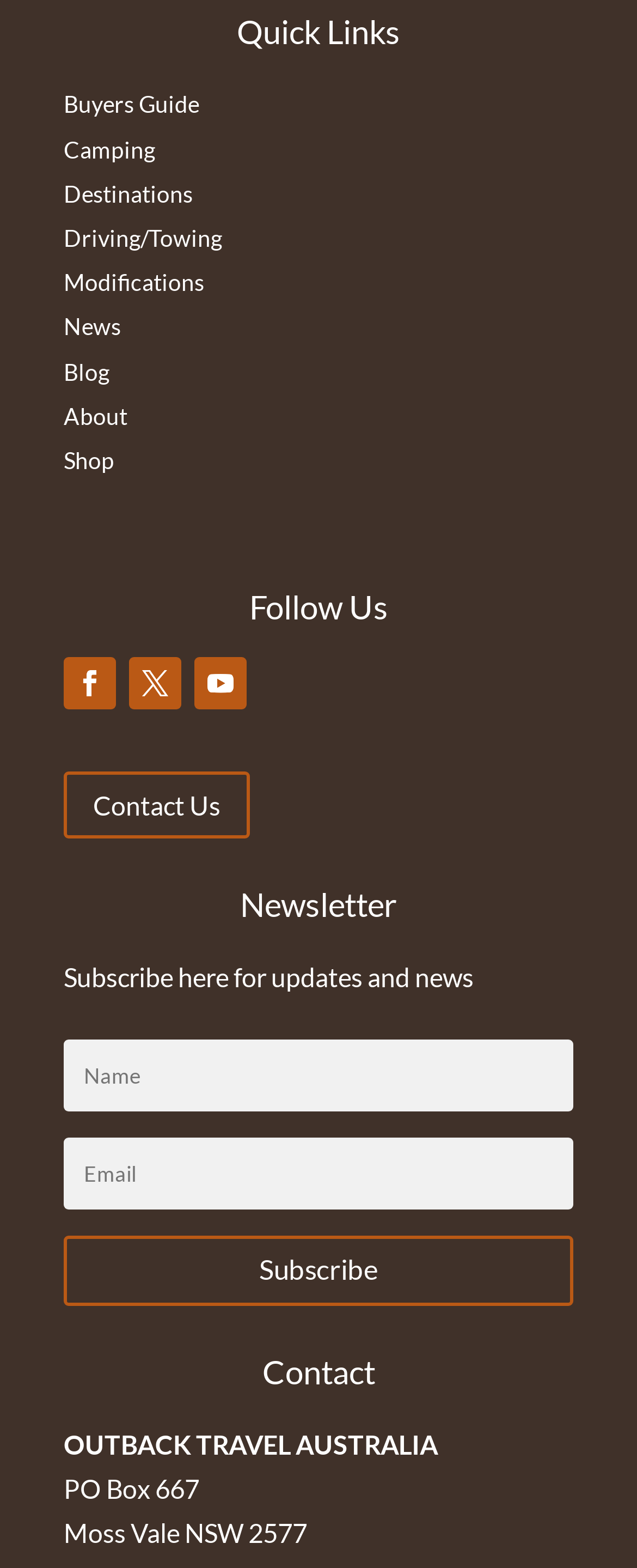Please respond to the question with a concise word or phrase:
How many links are under 'Quick Links'?

9